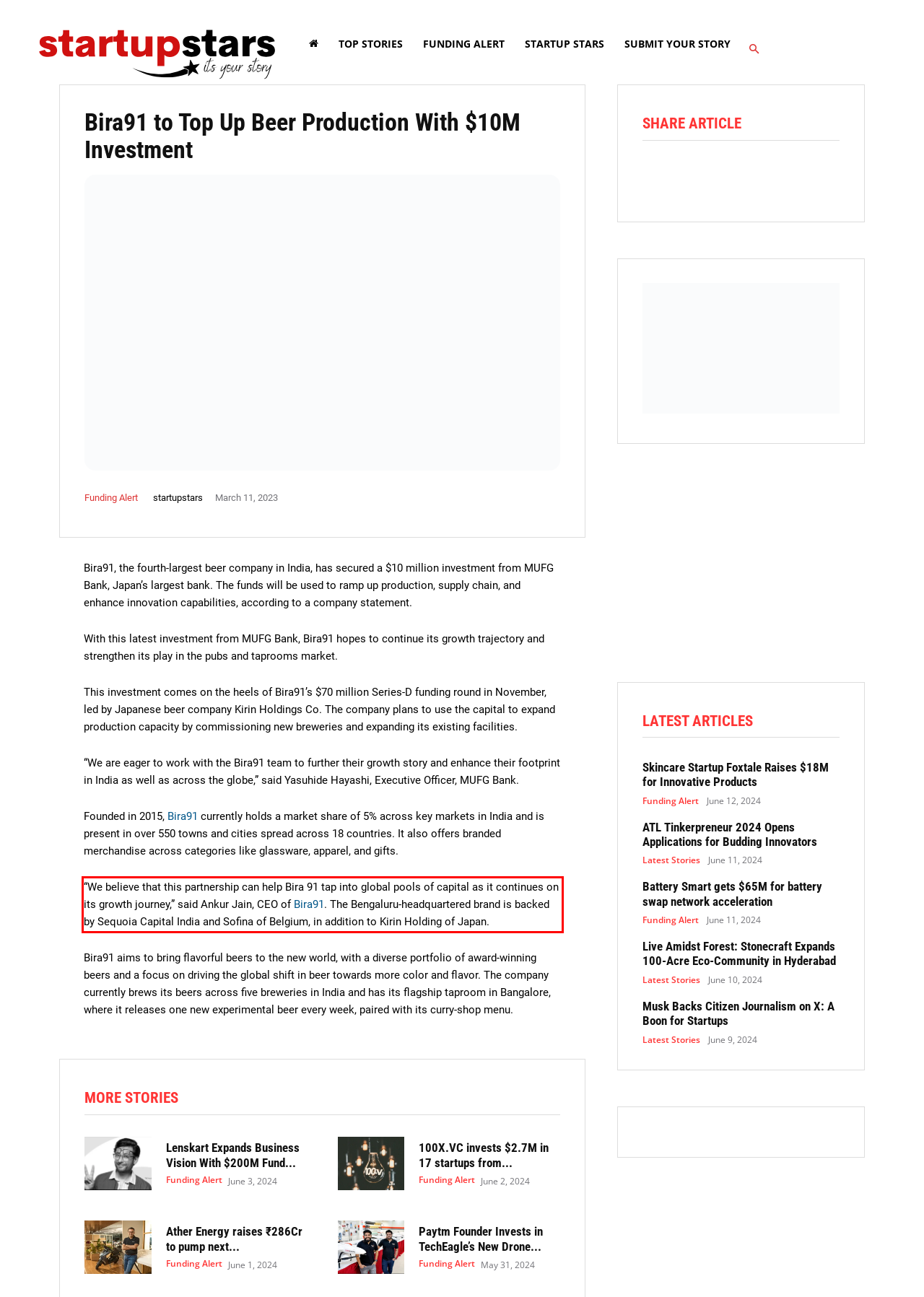Please look at the webpage screenshot and extract the text enclosed by the red bounding box.

“We believe that this partnership can help Bira 91 tap into global pools of capital as it continues on its growth journey,” said Ankur Jain, CEO of Bira91. The Bengaluru-headquartered brand is backed by Sequoia Capital India and Sofina of Belgium, in addition to Kirin Holding of Japan.